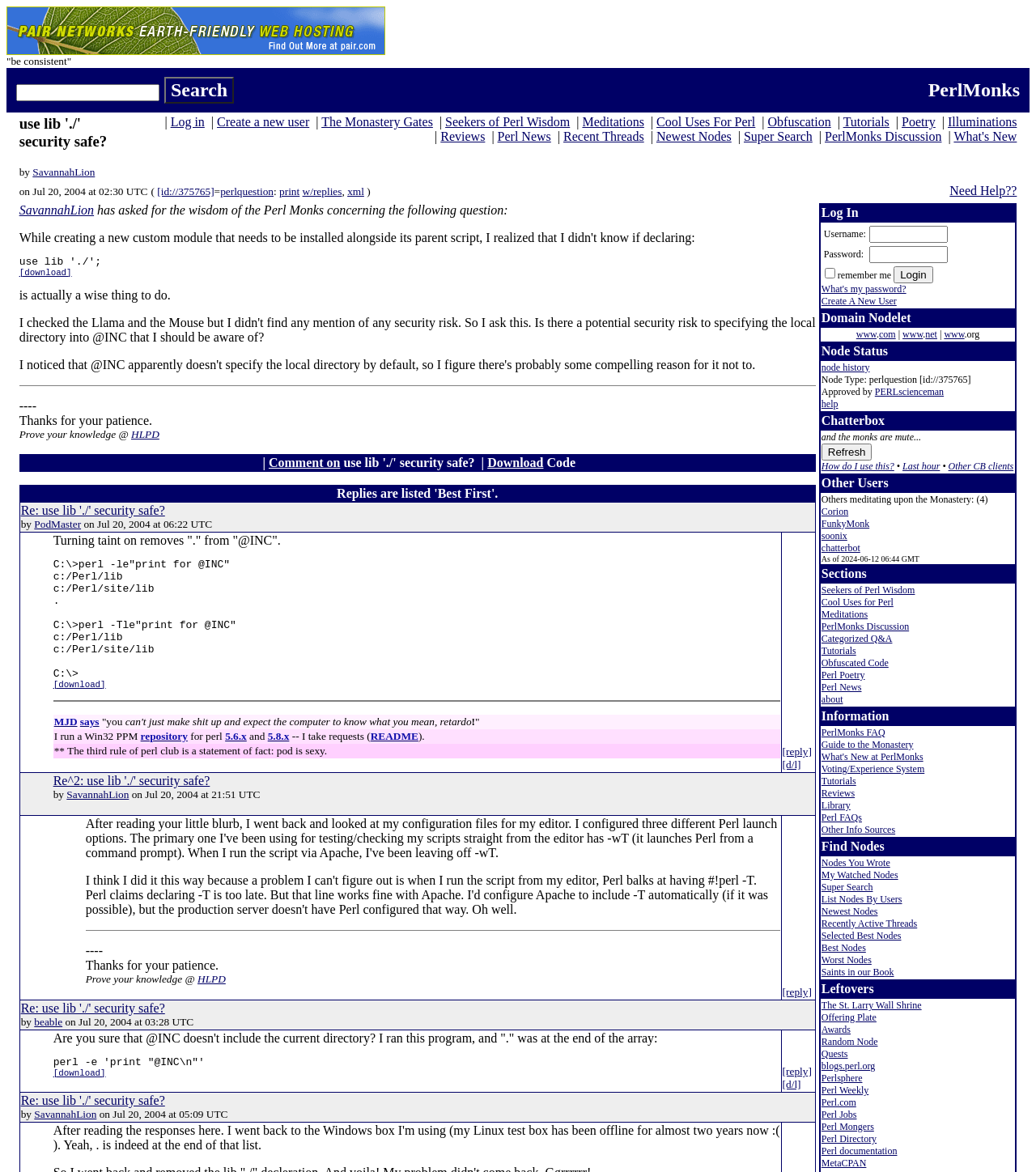Provide a thorough summary of the webpage.

This webpage appears to be a discussion forum or question-and-answer platform focused on Perl programming. The page is divided into several sections. At the top, there is a header section with a logo and a search bar. Below the header, there is a navigation menu with links to various sections of the website, including "Log in", "Create a new user", "The Monastery Gates", and others.

The main content of the page is a discussion thread titled "use lib './' security safe?" posted by SavannahLion. The thread has several replies, including one from PodMaster. Each reply includes the username of the poster, the date and time of the post, and the content of the post. The posts contain a mix of plain text and code snippets, with some links to external resources.

On the right side of the page, there is a sidebar with links to related resources, including "Perl News", "Recent Threads", and "Newest Nodes". There is also a section with a heading "What's New" and a link to "HLPD".

At the bottom of the page, there is a section with a heading "Replies are listed 'Best First'" and a table with several rows, each representing a reply to the original post. Each row includes the content of the reply, the username of the poster, and the date and time of the post.